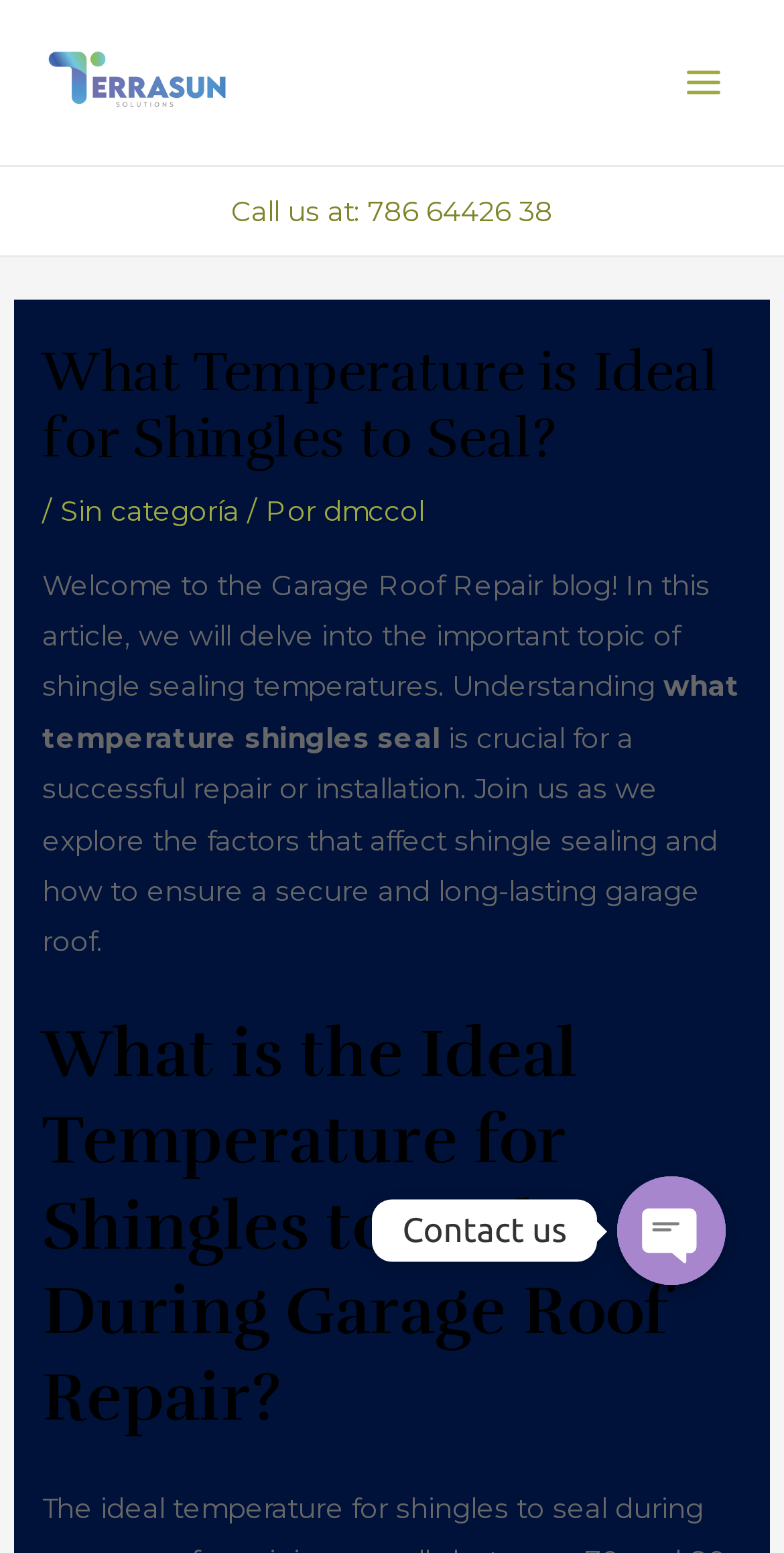Extract the bounding box for the UI element that matches this description: "aria-label="Phone"".

[0.787, 0.757, 0.926, 0.827]